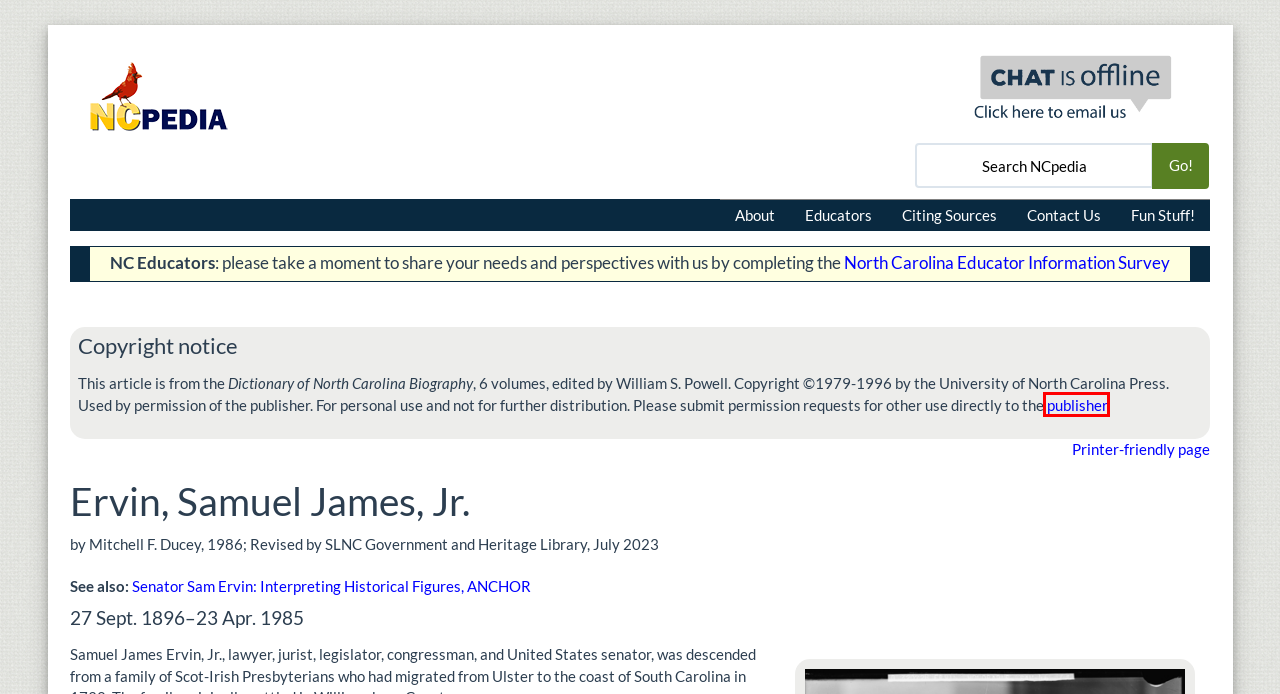Inspect the provided webpage screenshot, concentrating on the element within the red bounding box. Select the description that best represents the new webpage after you click the highlighted element. Here are the candidates:
A. Homepage | NC DNCR
B. Writing and Citing NCpedia Articles | NCpedia
C. Subsidiary Rights - University of North Carolina Press
D. North Carolina Educator Information Survey 2023-2024
E. Home | NC LIVE
F. U.S. Commission on Civil Rights
G. Home - Harvard Law School | Harvard Law School
H. NCpedia | NCpedia

C